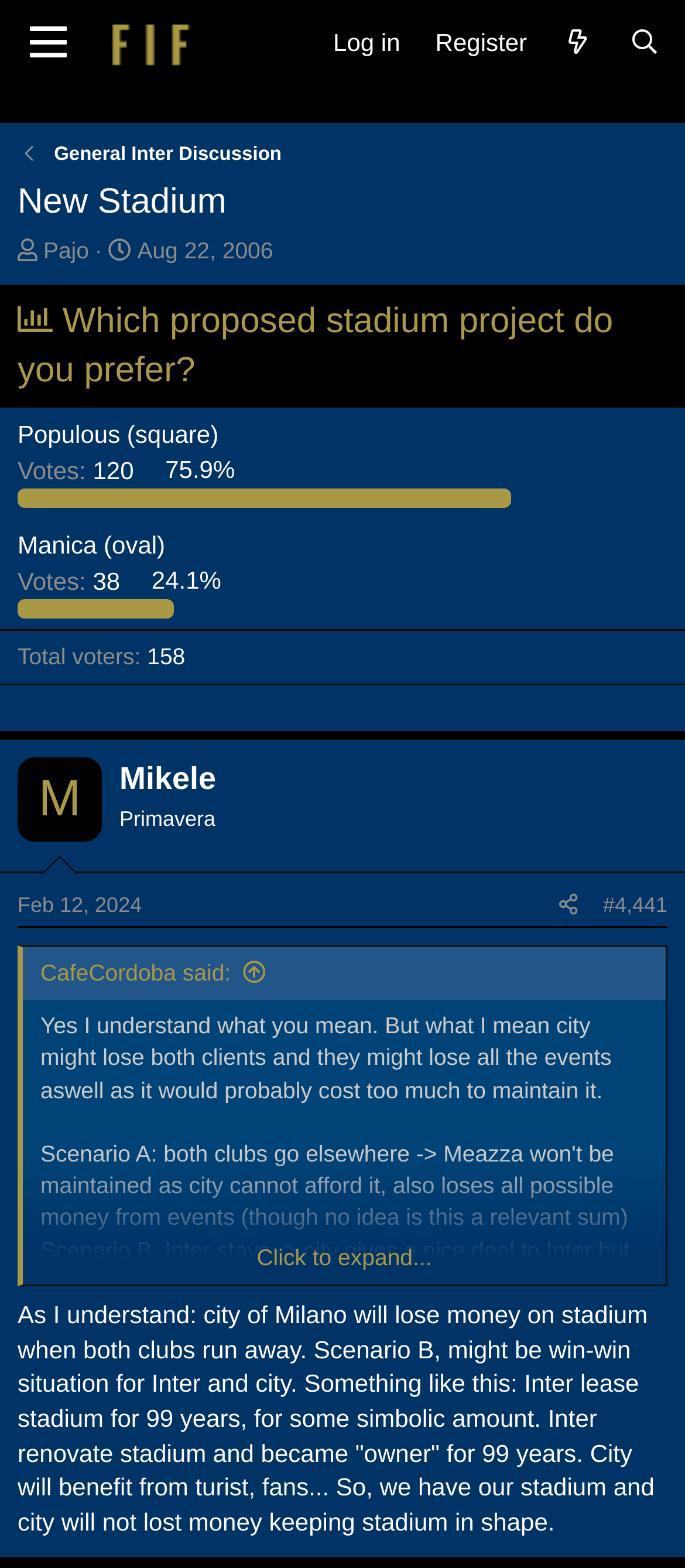What is the percentage of votes for the 'Populous (square)' option?
Analyze the image and provide a thorough answer to the question.

The percentage of votes for the 'Populous (square)' option can be found in the static text element that says '75.9%' on the webpage. This element is located next to the 'Votes: 120' button and below the 'Populous (square)' heading.